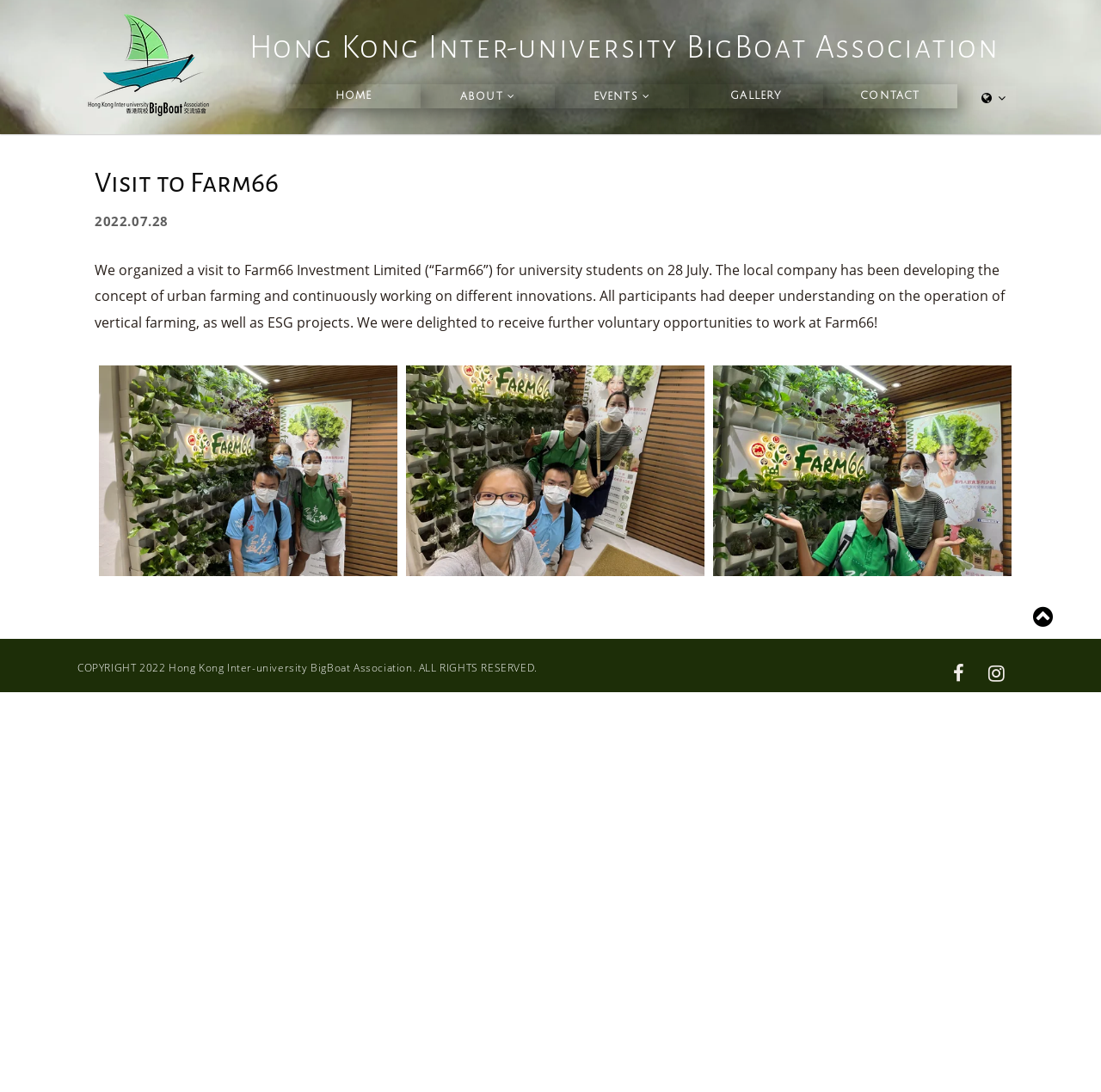Respond with a single word or short phrase to the following question: 
What is the purpose of the visit to Farm66?

To understand urban farming and ESG projects